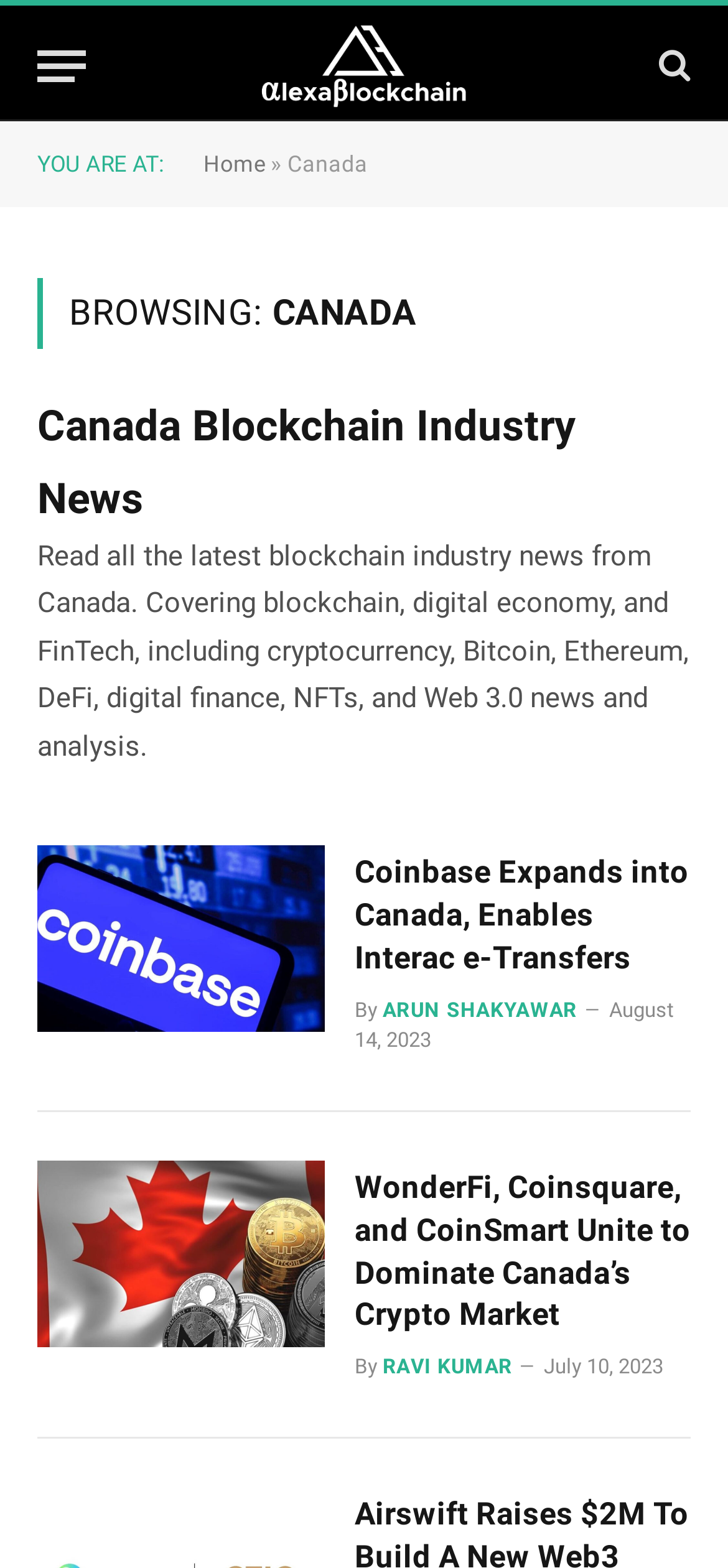Determine the bounding box coordinates of the clickable element to achieve the following action: 'Visit the AlexaBlockchain homepage'. Provide the coordinates as four float values between 0 and 1, formatted as [left, top, right, bottom].

[0.358, 0.004, 0.642, 0.081]